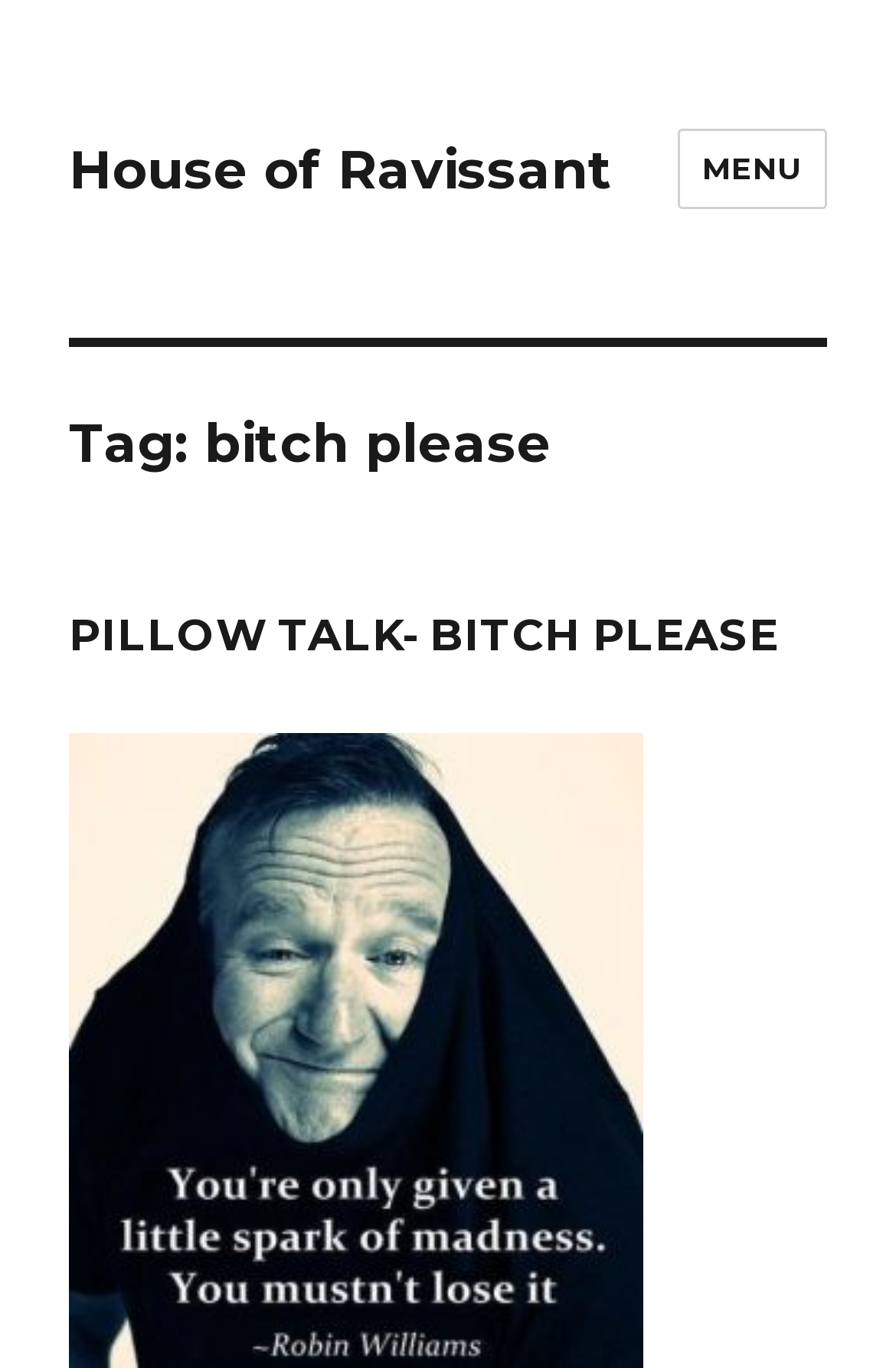Find the bounding box coordinates for the HTML element described as: "Awais Ansari". The coordinates should consist of four float values between 0 and 1, i.e., [left, top, right, bottom].

None